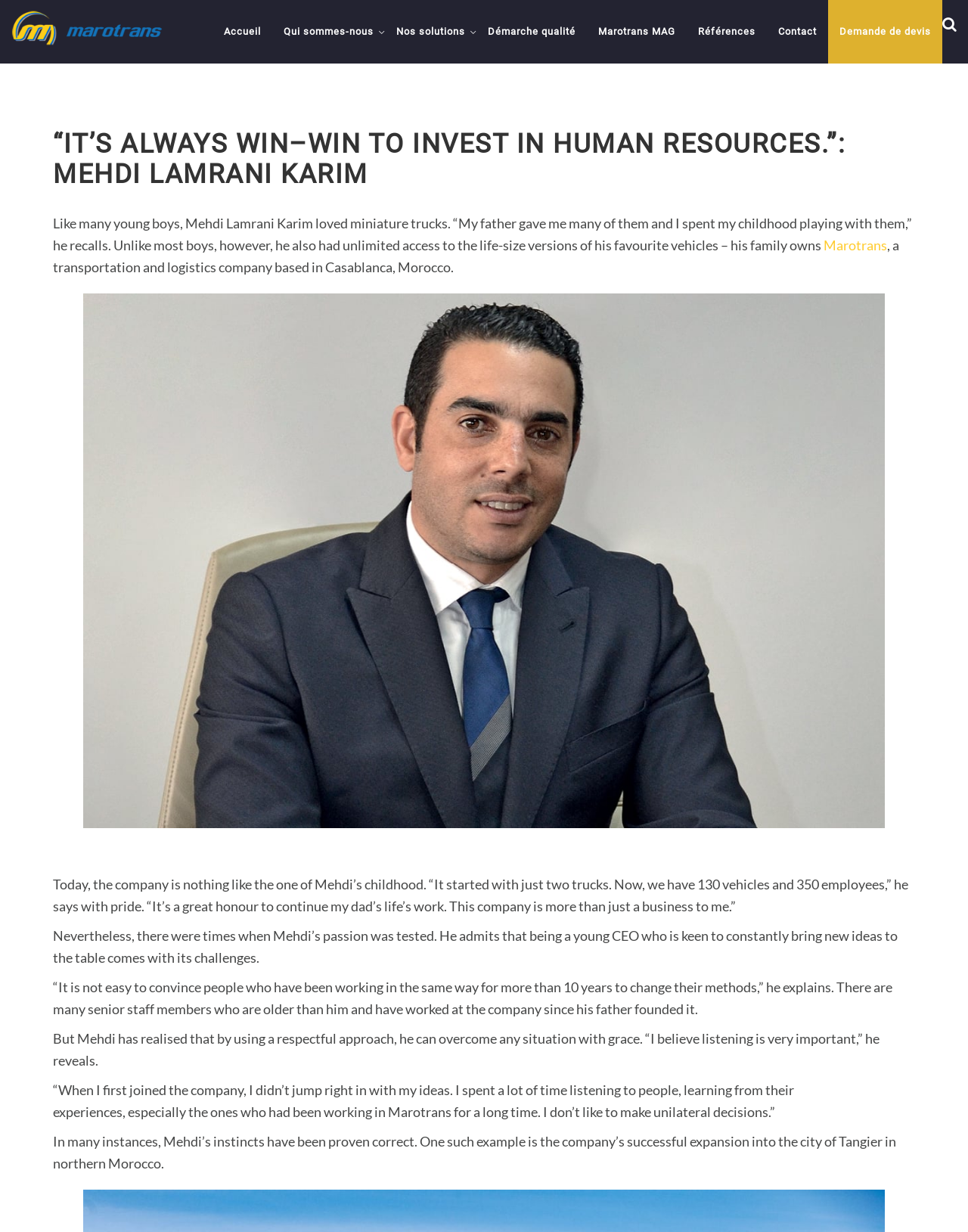Can you give a detailed response to the following question using the information from the image? How many vehicles does MaroTrans have?

The number of vehicles can be found in the text, where Mehdi Lamrani Karim says 'Now, we have 130 vehicles and 350 employees'.